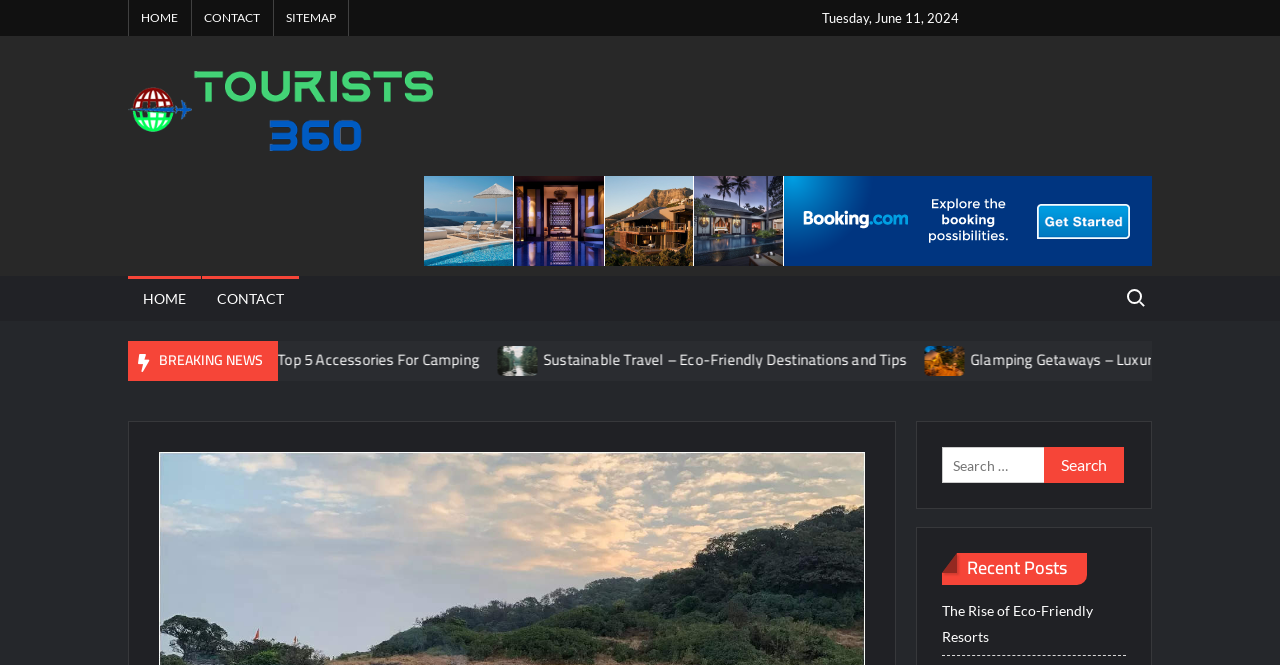Determine the coordinates of the bounding box that should be clicked to complete the instruction: "check the Recent Posts". The coordinates should be represented by four float numbers between 0 and 1: [left, top, right, bottom].

[0.736, 0.831, 0.849, 0.879]